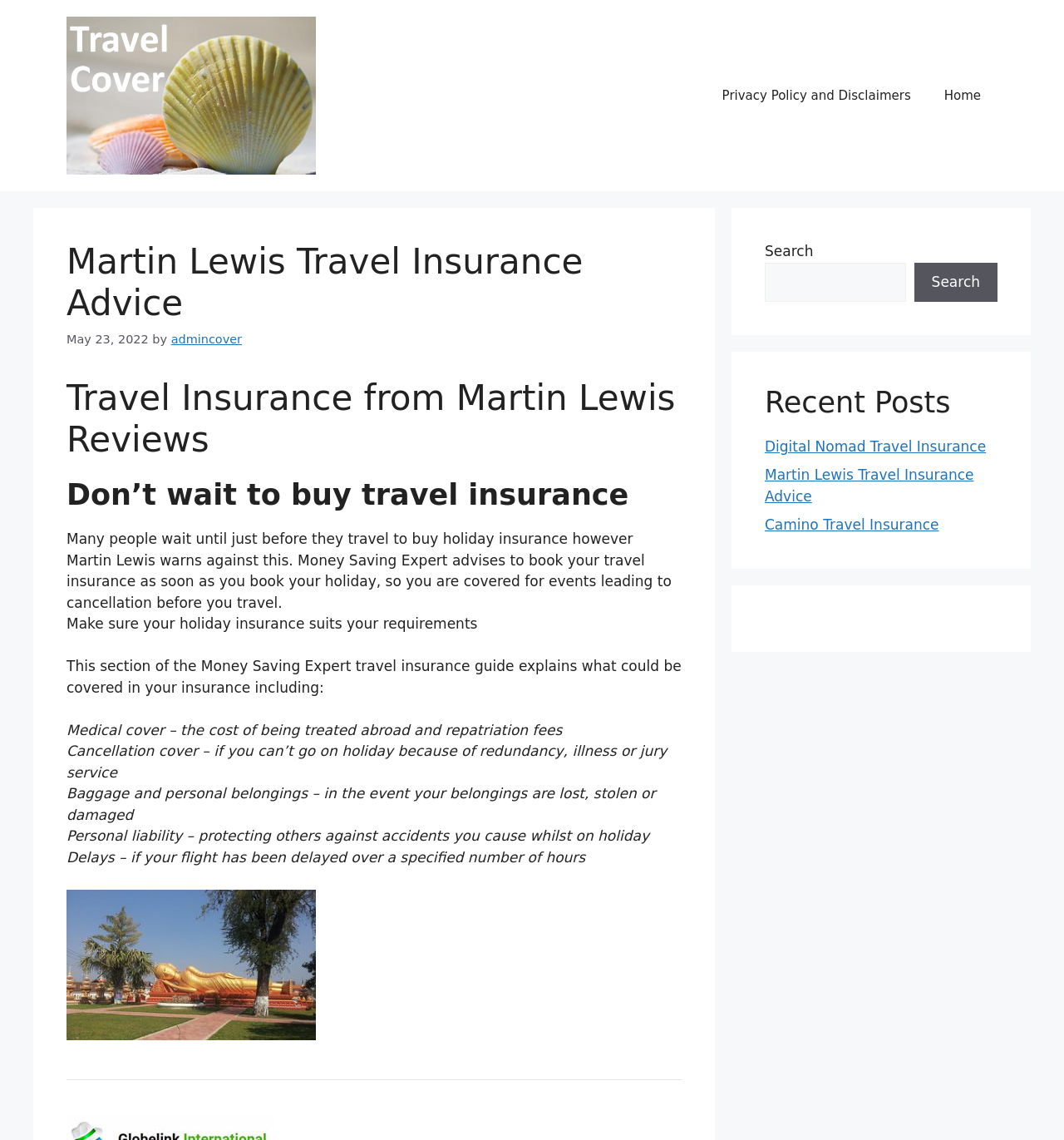Based on the element description Digital Nomad Travel Insurance, identify the bounding box coordinates for the UI element. The coordinates should be in the format (top-left x, top-left y, bottom-right x, bottom-right y) and within the 0 to 1 range.

[0.719, 0.384, 0.927, 0.399]